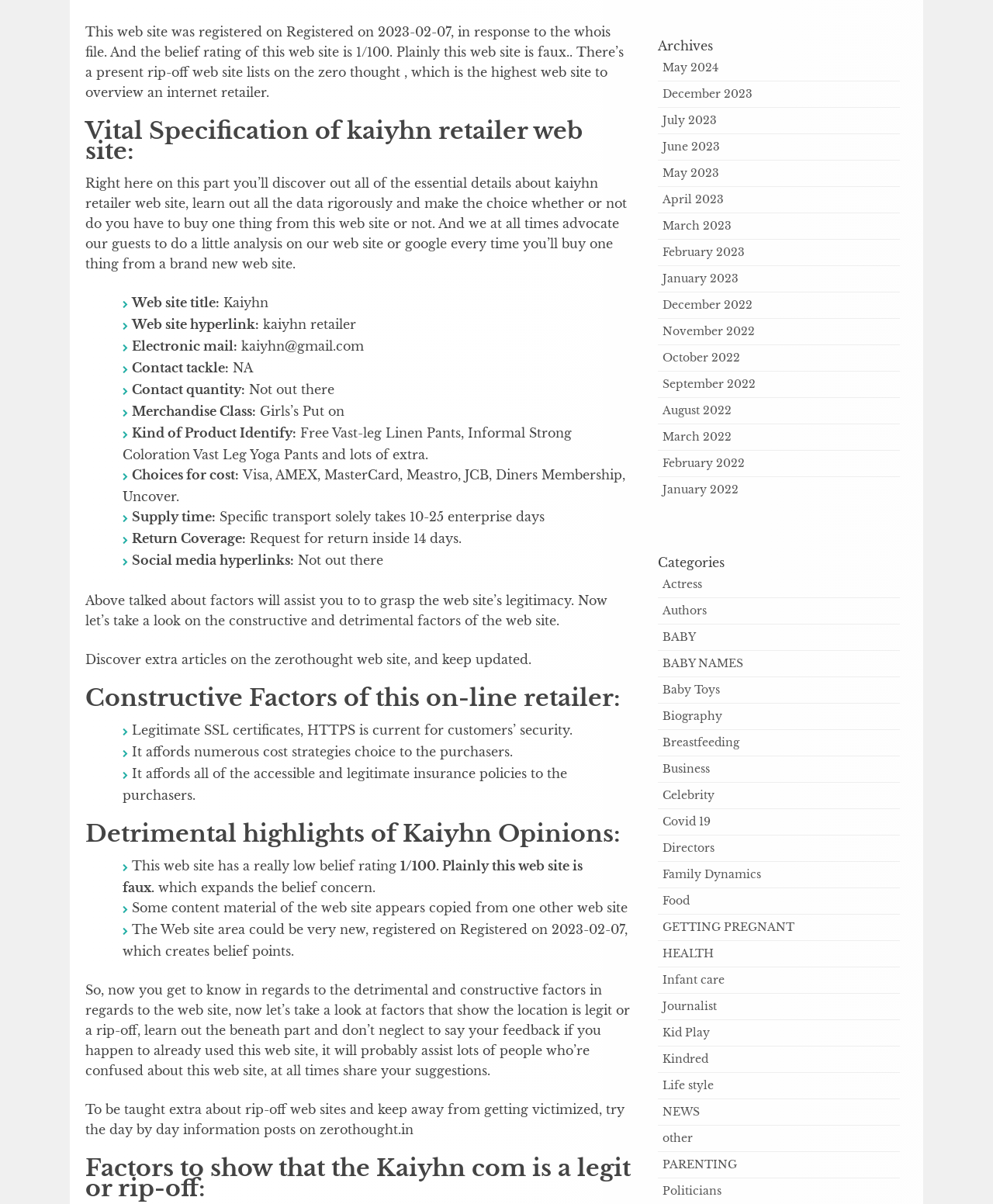What are the available payment options on kaiyhn website?
Refer to the image and provide a concise answer in one word or phrase.

Visa, AMEX, MasterCard, etc.